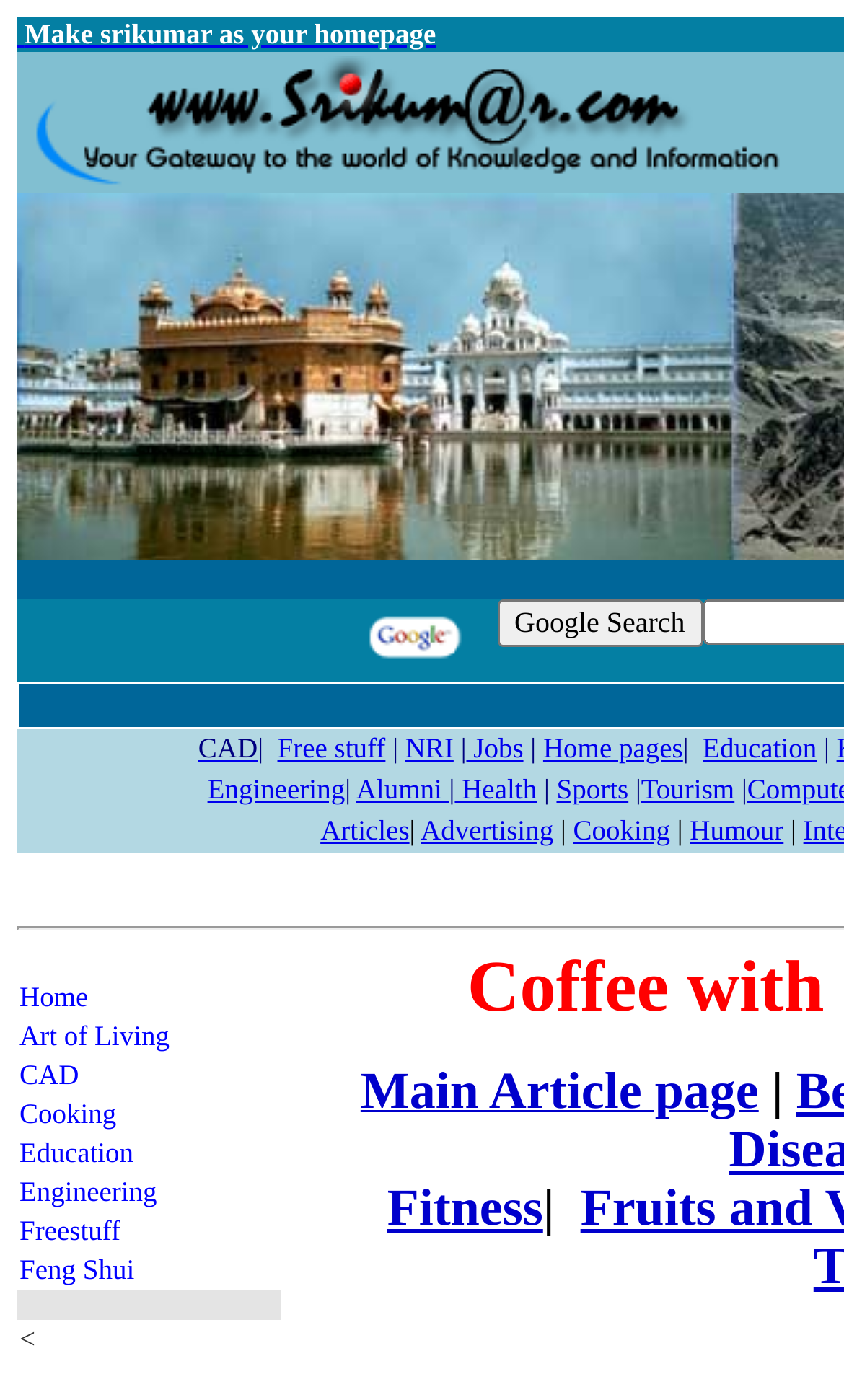Identify the bounding box coordinates of the region that should be clicked to execute the following instruction: "Make srikumar as your homepage".

[0.021, 0.011, 0.517, 0.037]